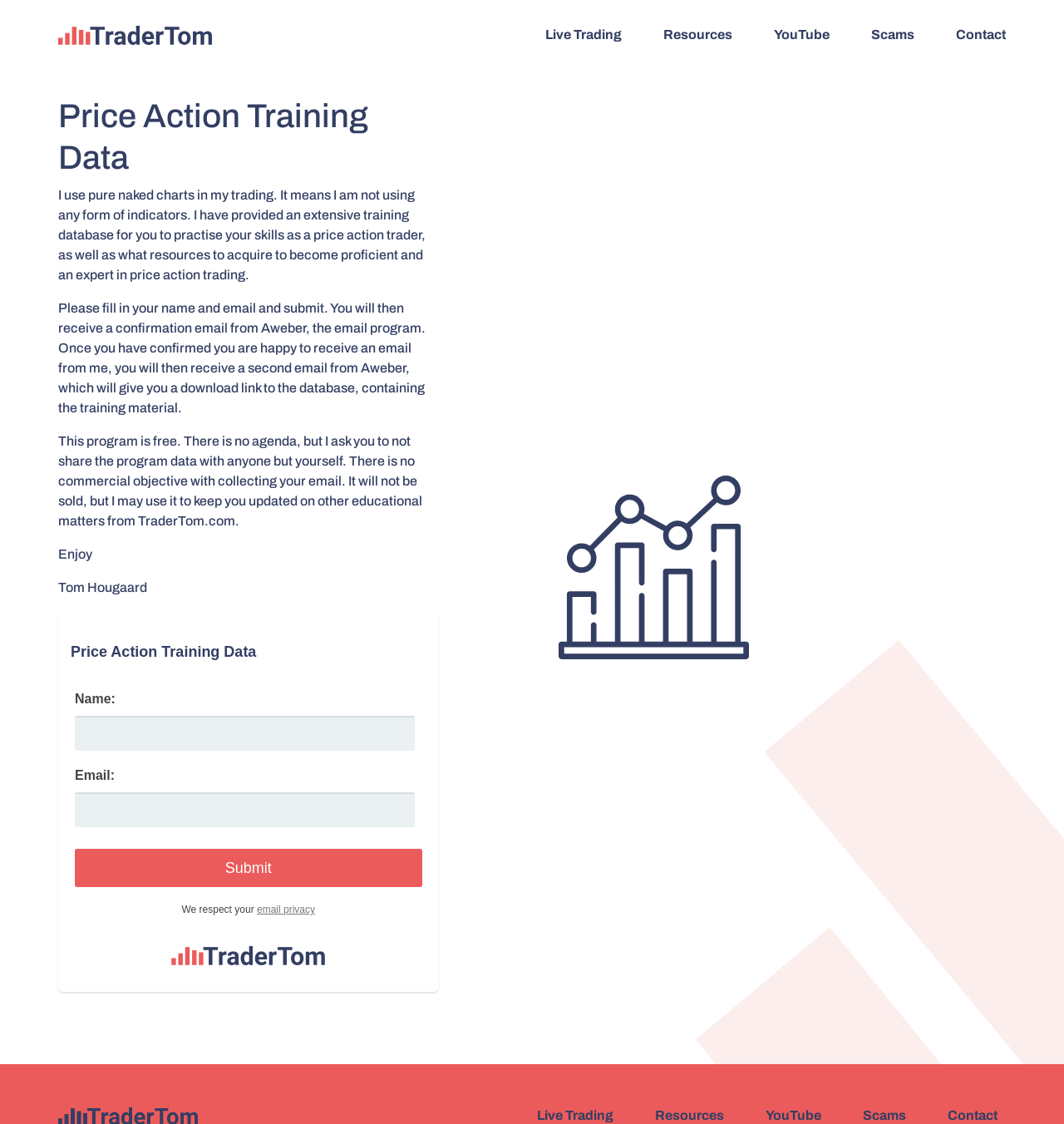Give a detailed account of the webpage.

The webpage is titled "Price Action Training Data" and is related to trading. At the top, there are six links: "Live Trading", "Resources", "YouTube", "Scams", and "Contact", aligned horizontally across the page. Below these links, there is a heading with the same title as the webpage, "Price Action Training Data".

The main content of the page is divided into three paragraphs of text. The first paragraph explains that the author uses pure naked charts in their trading and provides an extensive training database for practicing price action trading skills. The second paragraph instructs the user to fill in their name and email to receive a confirmation email and a download link to the database. The third paragraph mentions that the program is free, with no commercial objective, and asks users not to share the program data with others.

Below the paragraphs, there is a section with a label "Name:" and a corresponding textbox, followed by a label "Email:" and another textbox. A "Submit" button is located below these textboxes. To the right of the "Submit" button, there is a statement about respecting email privacy, with a link to "email privacy".

At the bottom of the page, there is a logo image of "TraderTommain-logo.png" and another image, which is not described. The same six links from the top of the page are repeated at the bottom, aligned horizontally across the page.